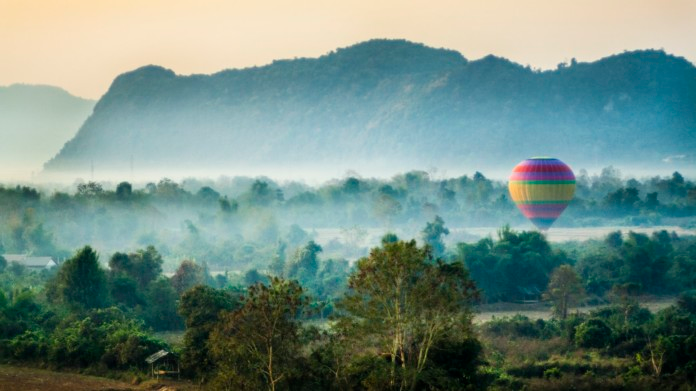Reply to the question with a single word or phrase:
What time of day is depicted in the image?

Dawn